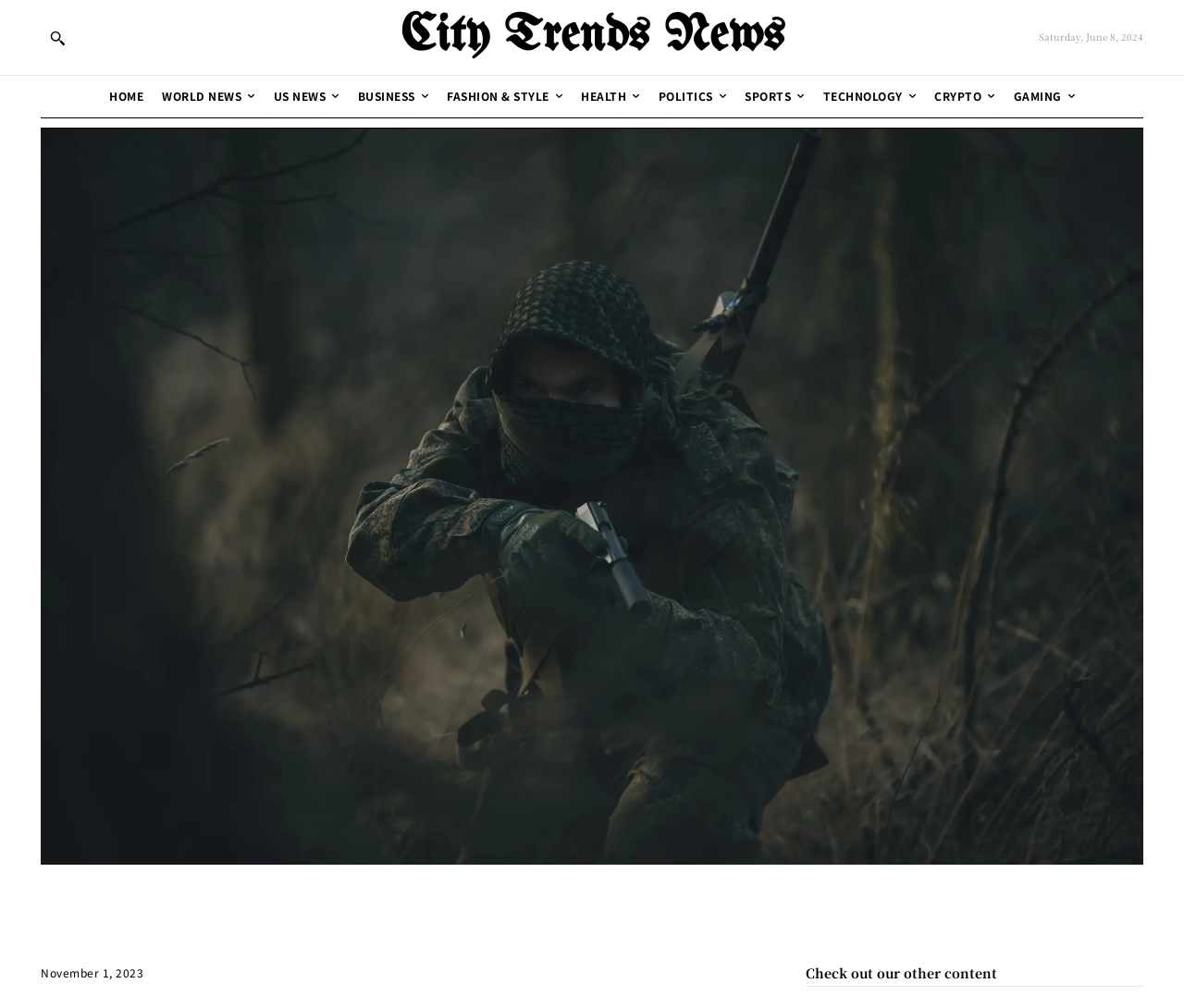What is the title of the webpage?
Could you answer the question with a detailed and thorough explanation?

I found the title of the webpage by looking at the root element, which has the text 'Is their behavior destroying the overall experience? - City Trends News'.